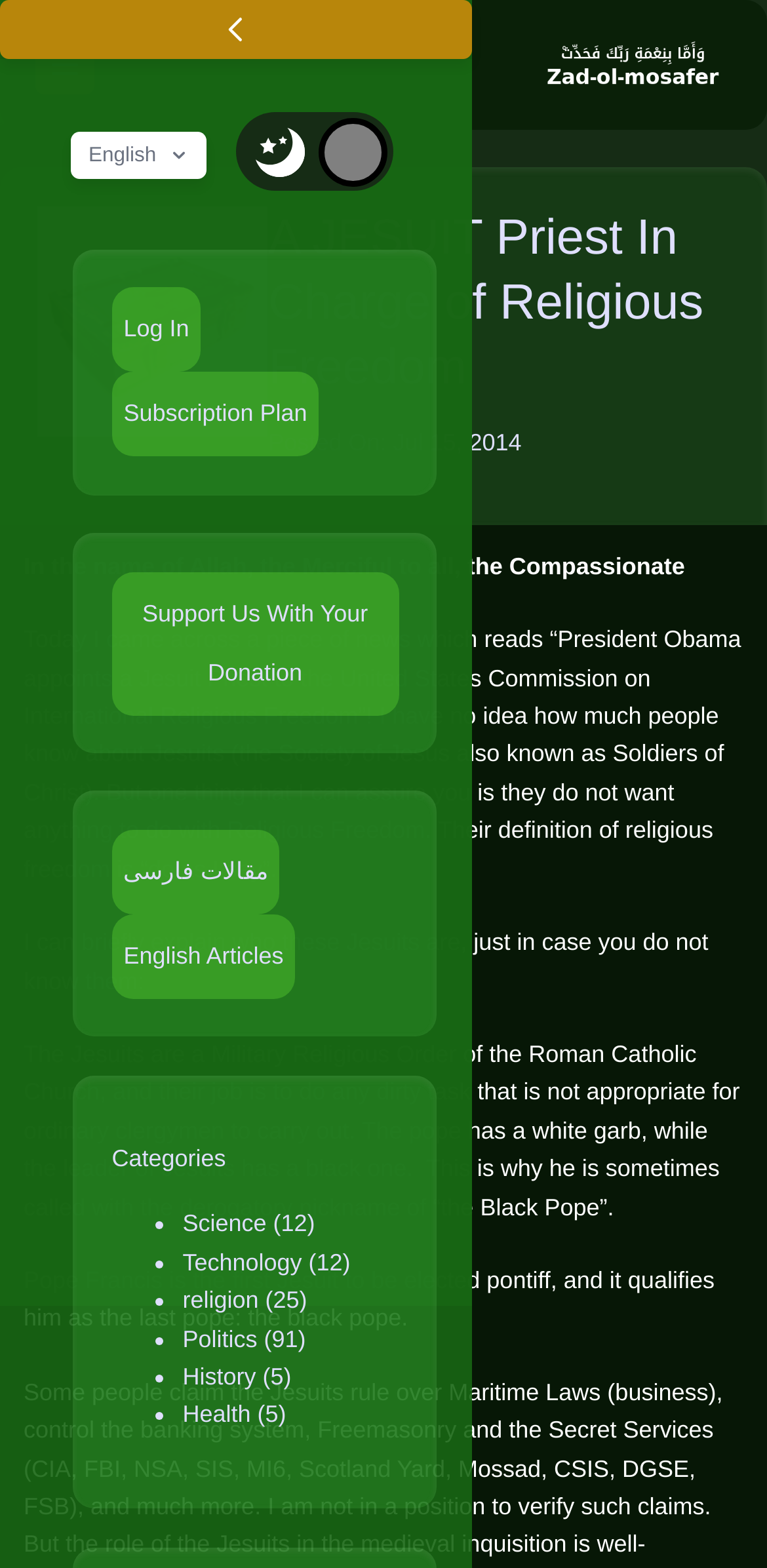Determine the main heading text of the webpage.

A JESUIT Priest In Charge of Religious Freedom